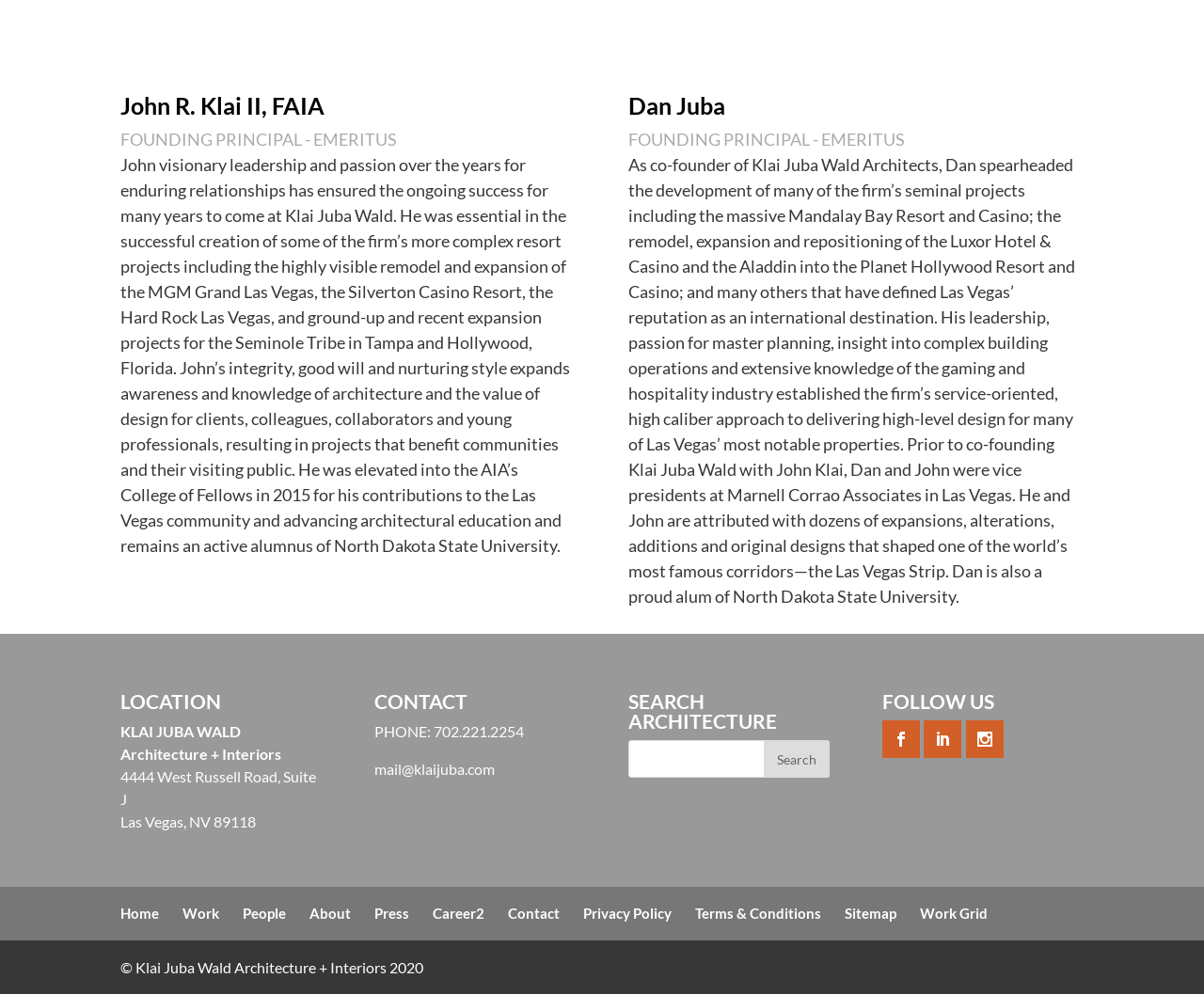Kindly respond to the following question with a single word or a brief phrase: 
What is the name of the founding principal?

John R. Klai II